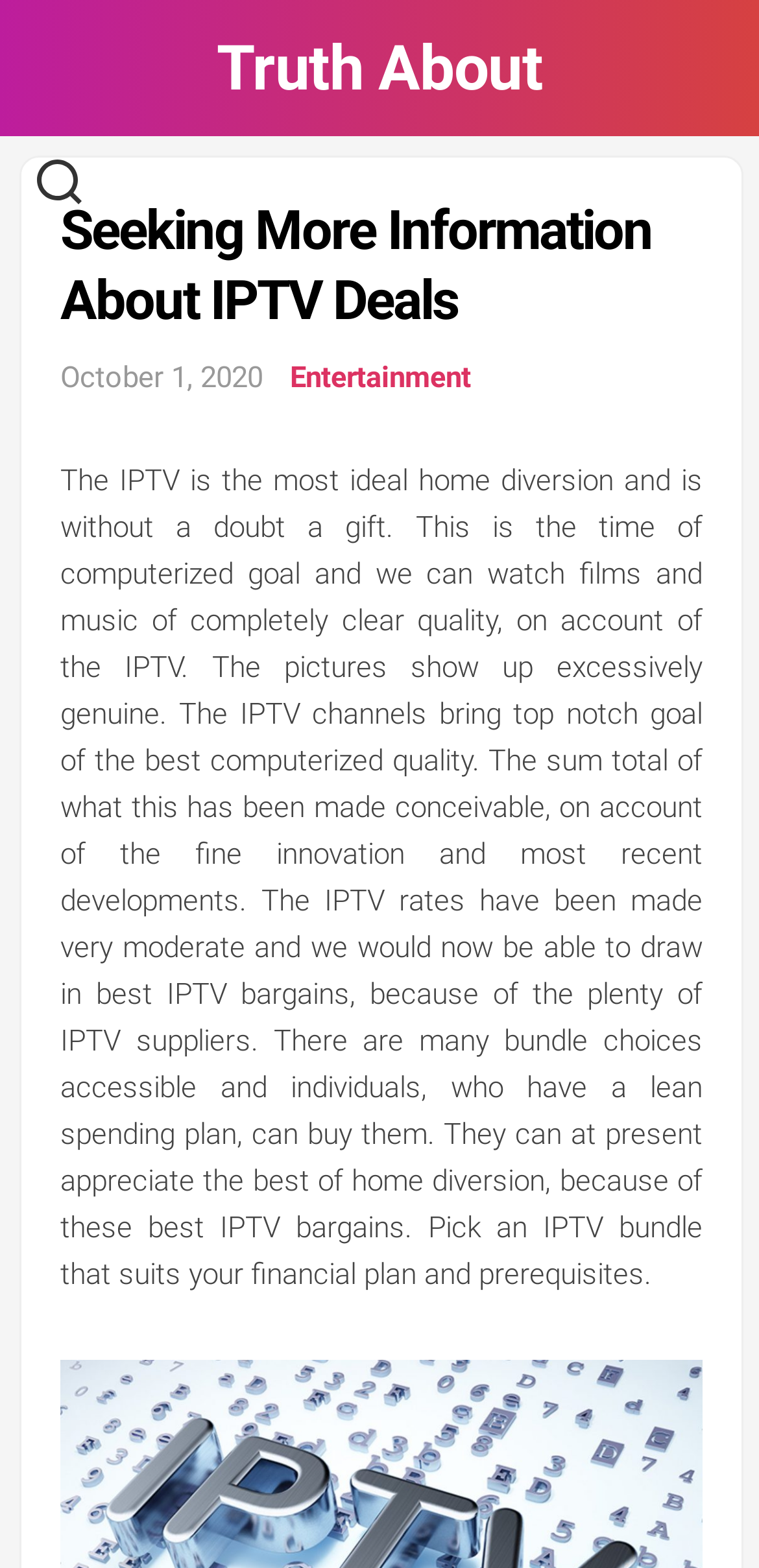What is the date of the article?
Please ensure your answer is as detailed and informative as possible.

I found the date of the article by looking at the text 'October 1, 2020' which is located below the main heading and above the article content.